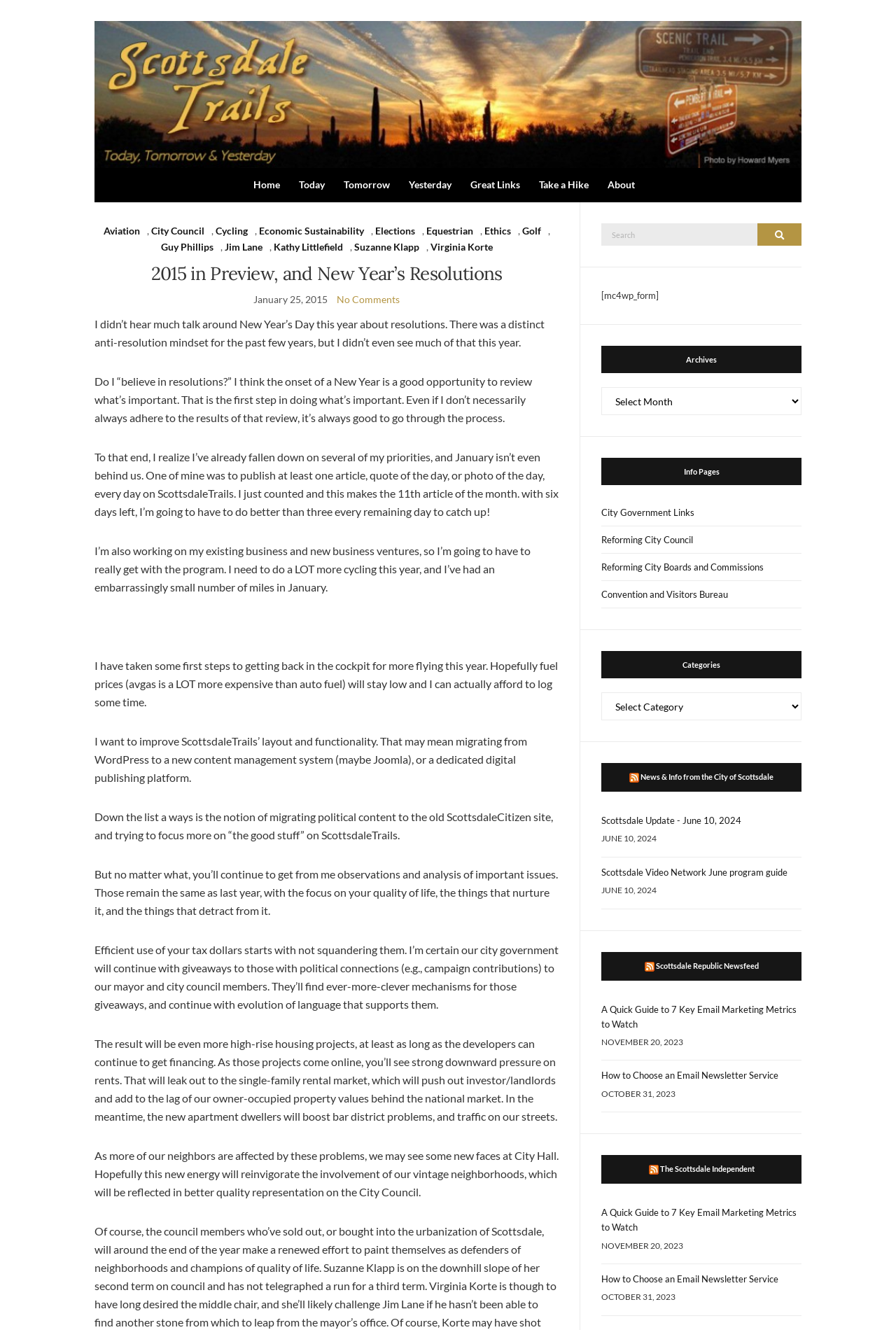What is the author's hope for the involvement of vintage neighborhoods?
Answer the question with just one word or phrase using the image.

better quality representation on the City Council